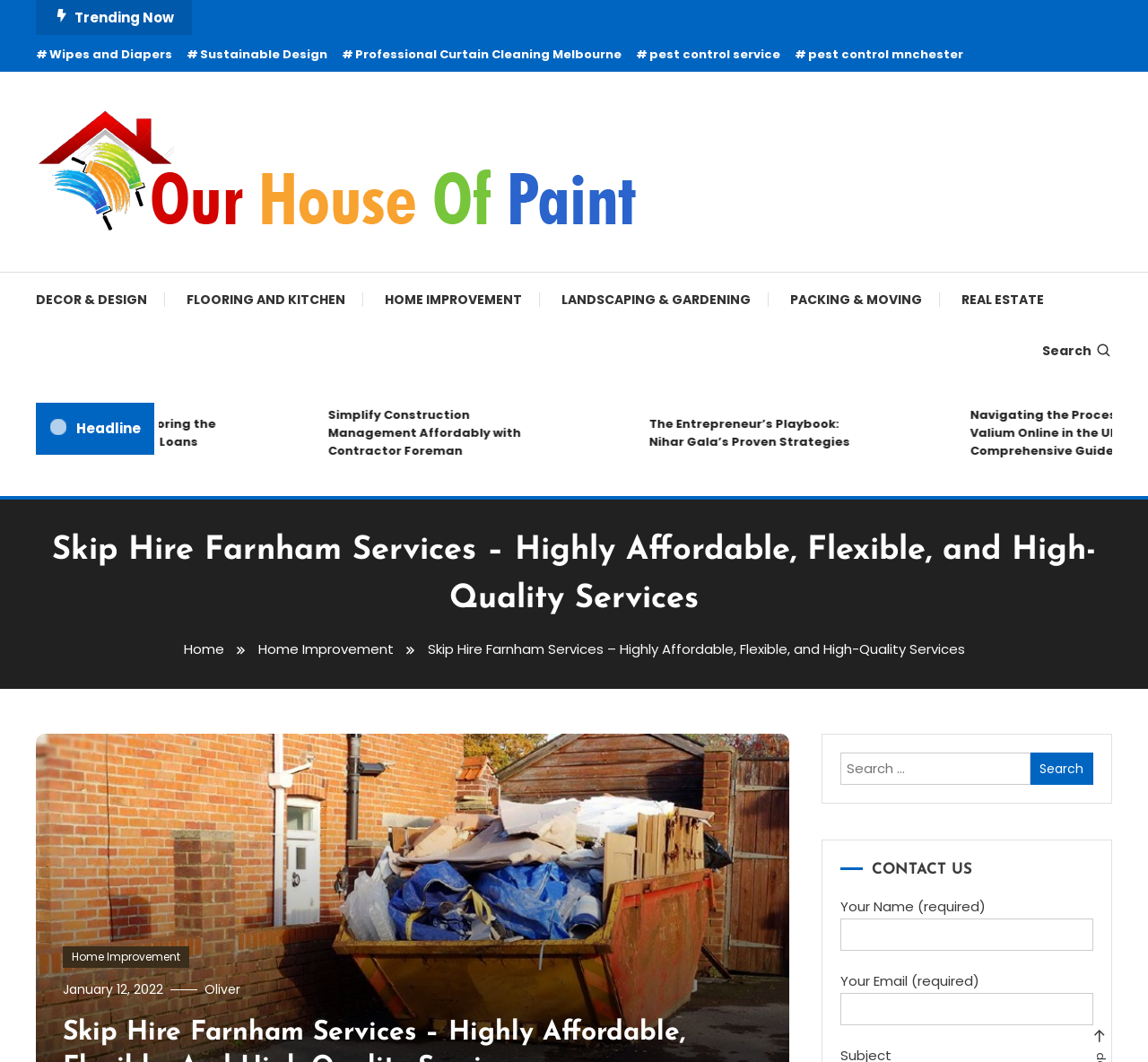Could you determine the bounding box coordinates of the clickable element to complete the instruction: "Contact us by filling out the form"? Provide the coordinates as four float numbers between 0 and 1, i.e., [left, top, right, bottom].

[0.732, 0.845, 0.952, 0.895]